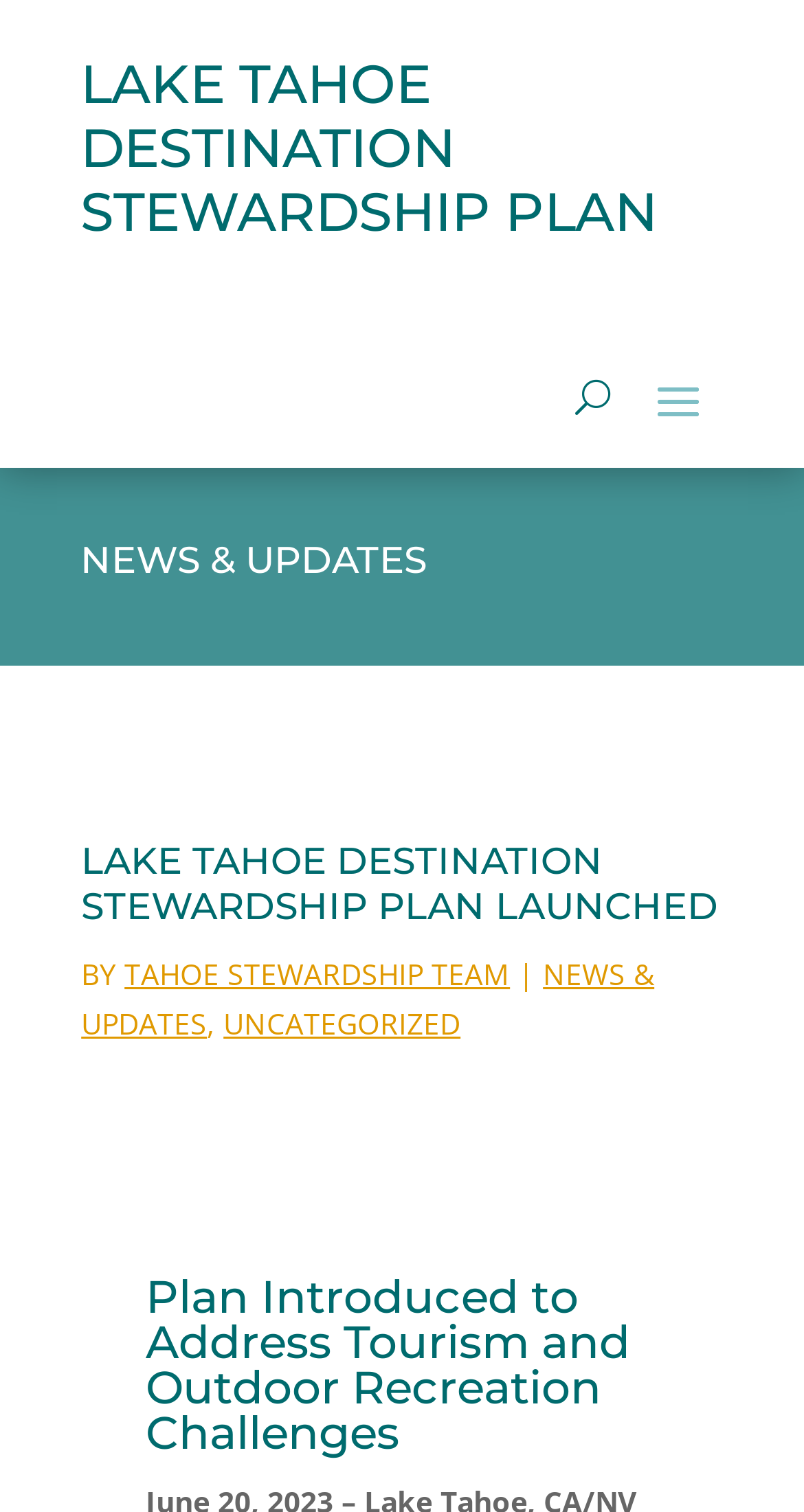Determine the bounding box for the described UI element: "aria-label="Menu"".

None